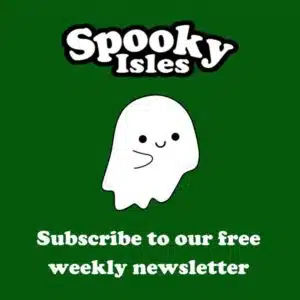Break down the image and provide a full description, noting any significant aspects.

The image features a playful and adorable cartoon ghost, centered against a vibrant green background. Above the ghost, the words "Spooky Isles" are prominently displayed in a fun, bold font, adding to the whimsical theme. Beneath the ghost, there is a clear call to action that reads "Subscribe to our free weekly newsletter," inviting viewers to stay connected and receive updates. This graphic effectively combines charm and urgency, appealing to fans of spooky content and encouraging engagement with the Spooky Isles community.